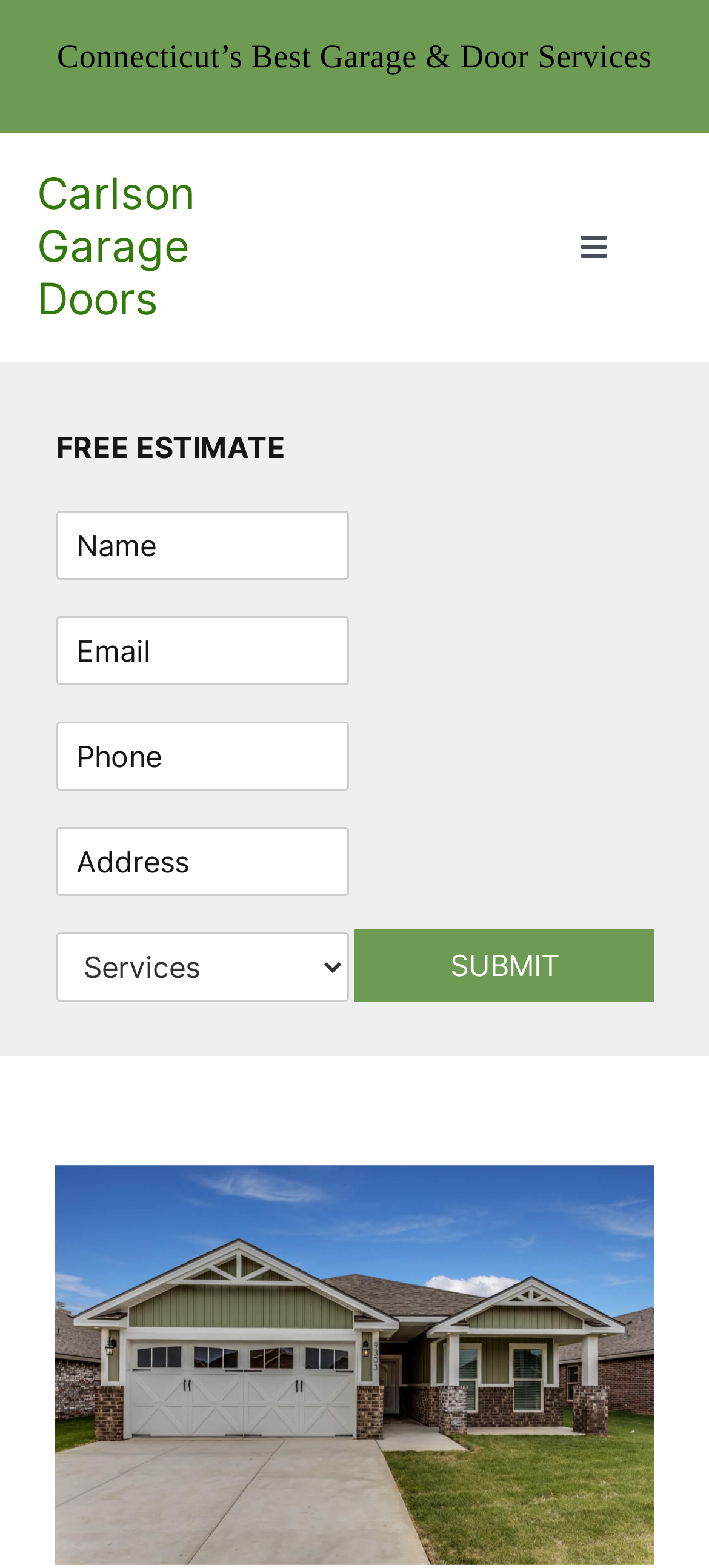Provide a single word or phrase answer to the question: 
What is the company name on the webpage?

Carlson Garage Doors